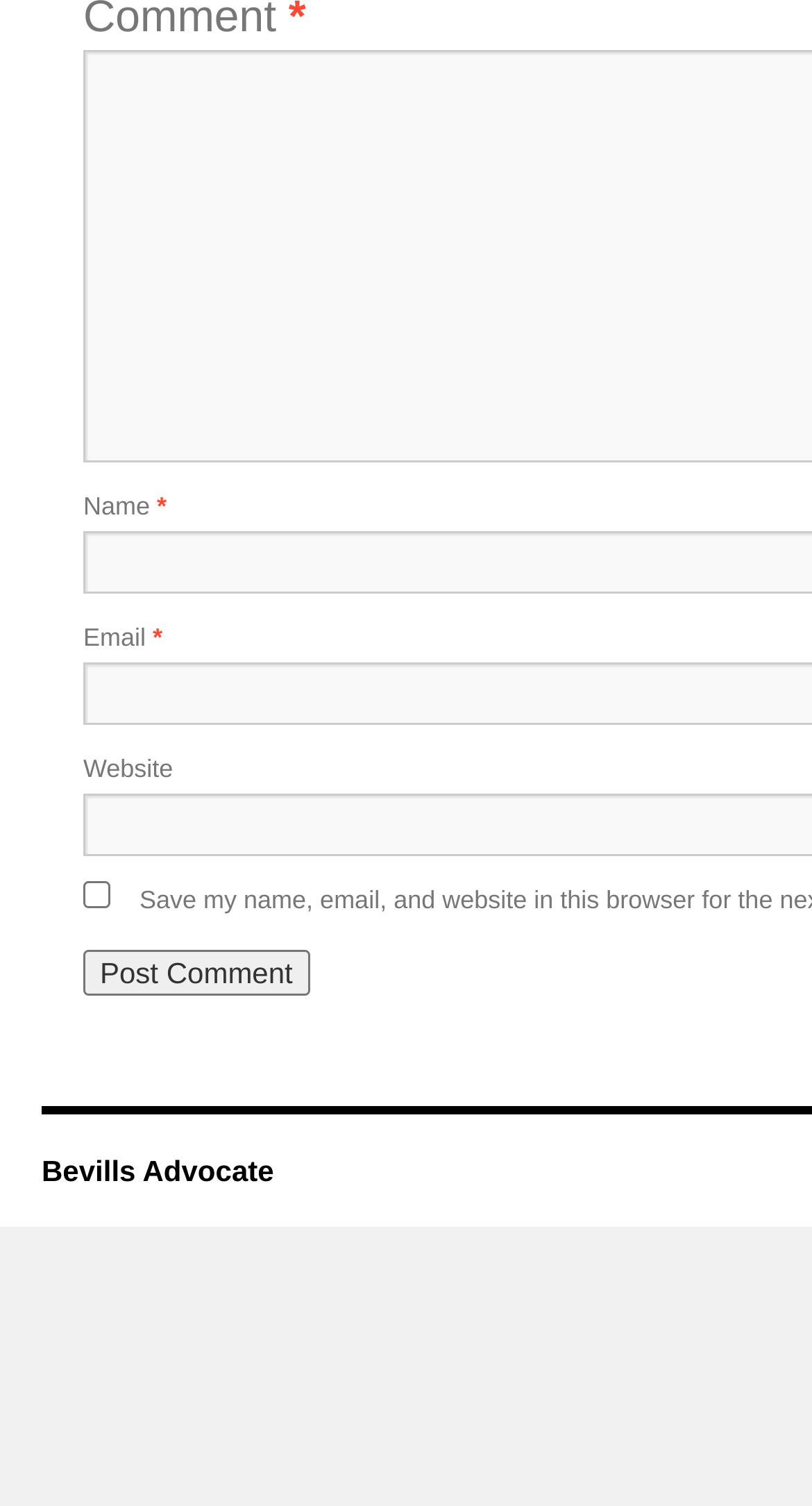Given the element description Bevills Advocate, specify the bounding box coordinates of the corresponding UI element in the format (top-left x, top-left y, bottom-right x, bottom-right y). All values must be between 0 and 1.

[0.051, 0.924, 0.337, 0.946]